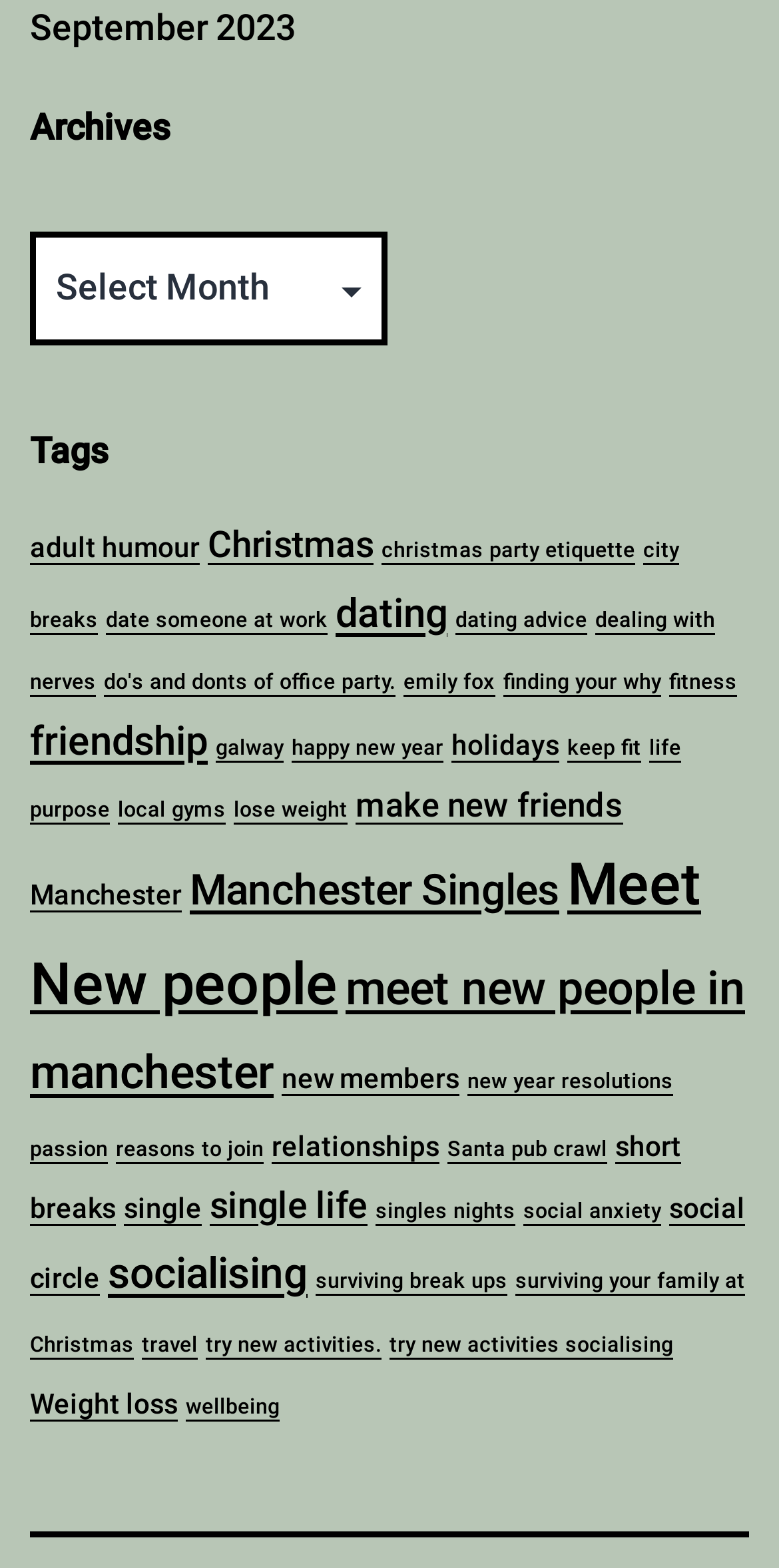What is the main category of the archives?
Please provide a comprehensive answer based on the contents of the image.

The main category of the archives can be determined by looking at the heading element with the text 'Archives' at the top of the webpage. This heading is a prominent element on the page, indicating that the archives are a primary feature of the website.